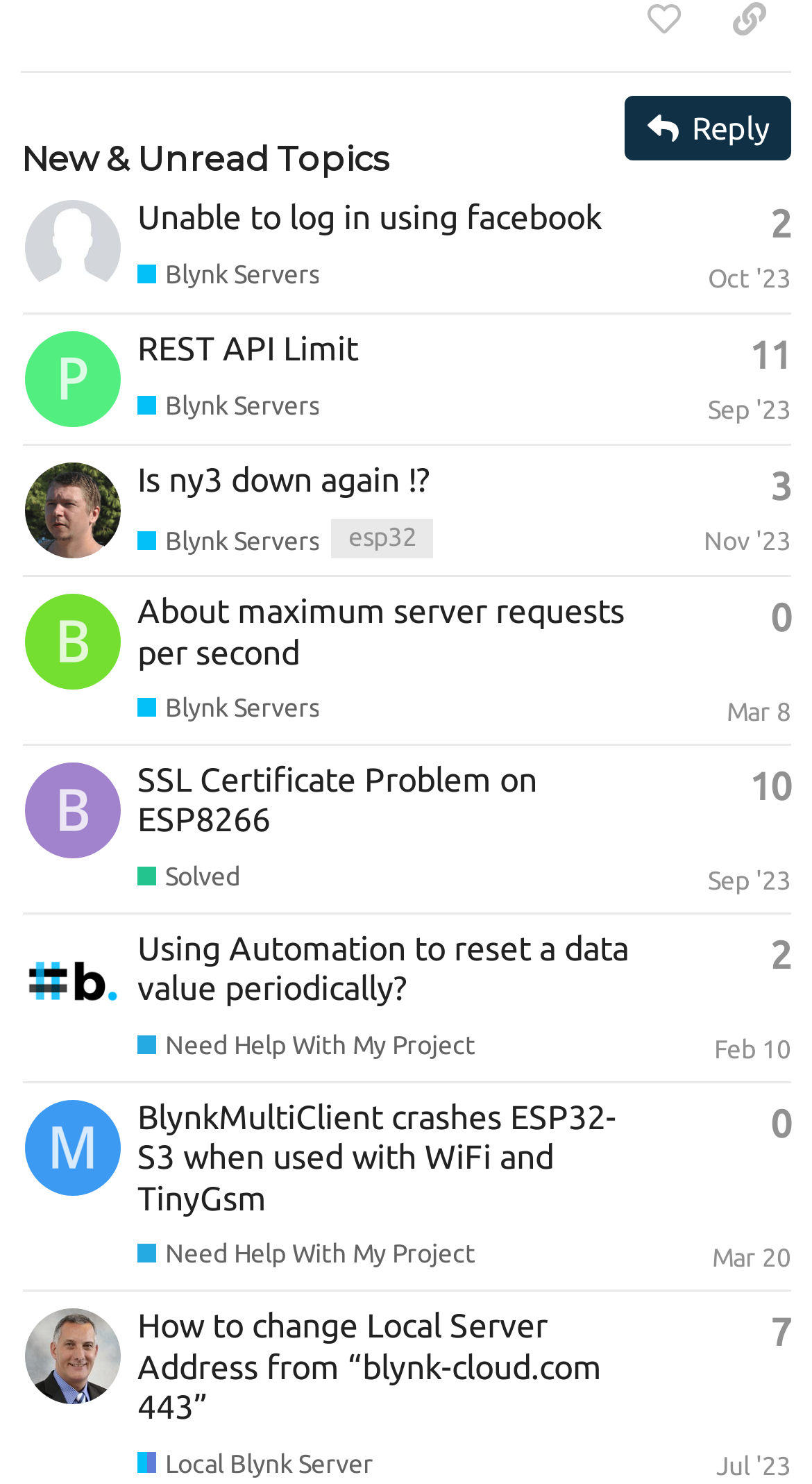Identify the bounding box coordinates of the part that should be clicked to carry out this instruction: "Open the 'https://docs.blynk.io/en/getting-started/what-do-i-need-to-blynk/troubleshooting' link".

[0.106, 0.477, 0.927, 0.527]